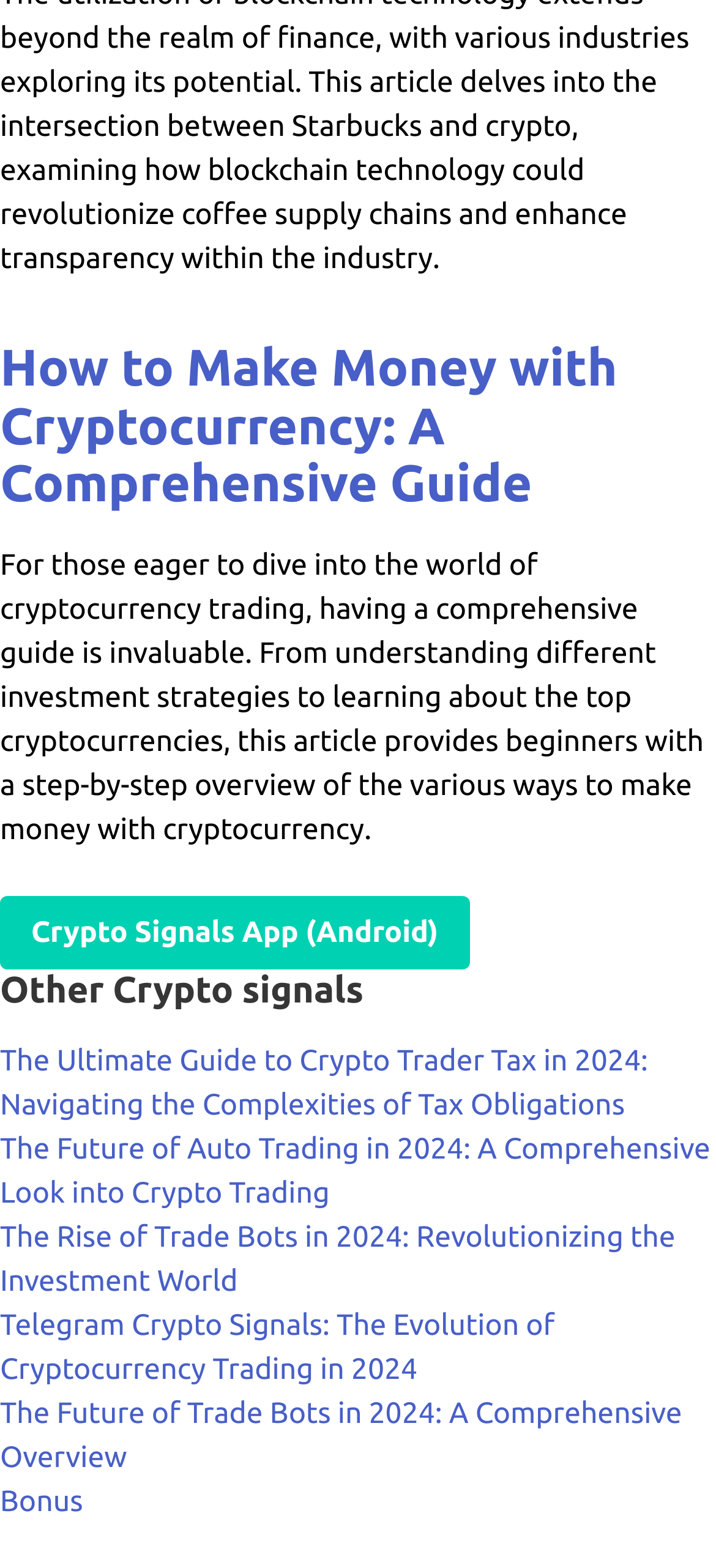How many links are provided for crypto signals? Analyze the screenshot and reply with just one word or a short phrase.

Two